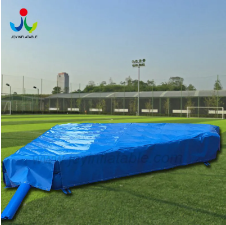What is the purpose of the inflatable airbag?
Observe the image and answer the question with a one-word or short phrase response.

Safety and cushioning